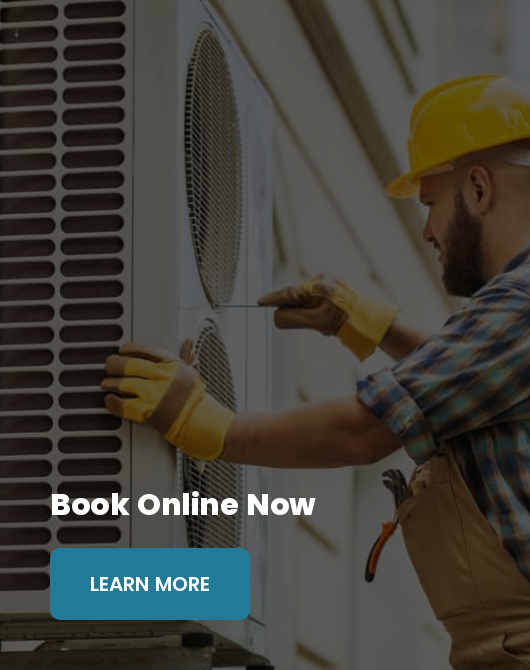Where are the air conditioning installation services targeted?
Using the image, provide a concise answer in one word or a short phrase.

Charlotte County, FL